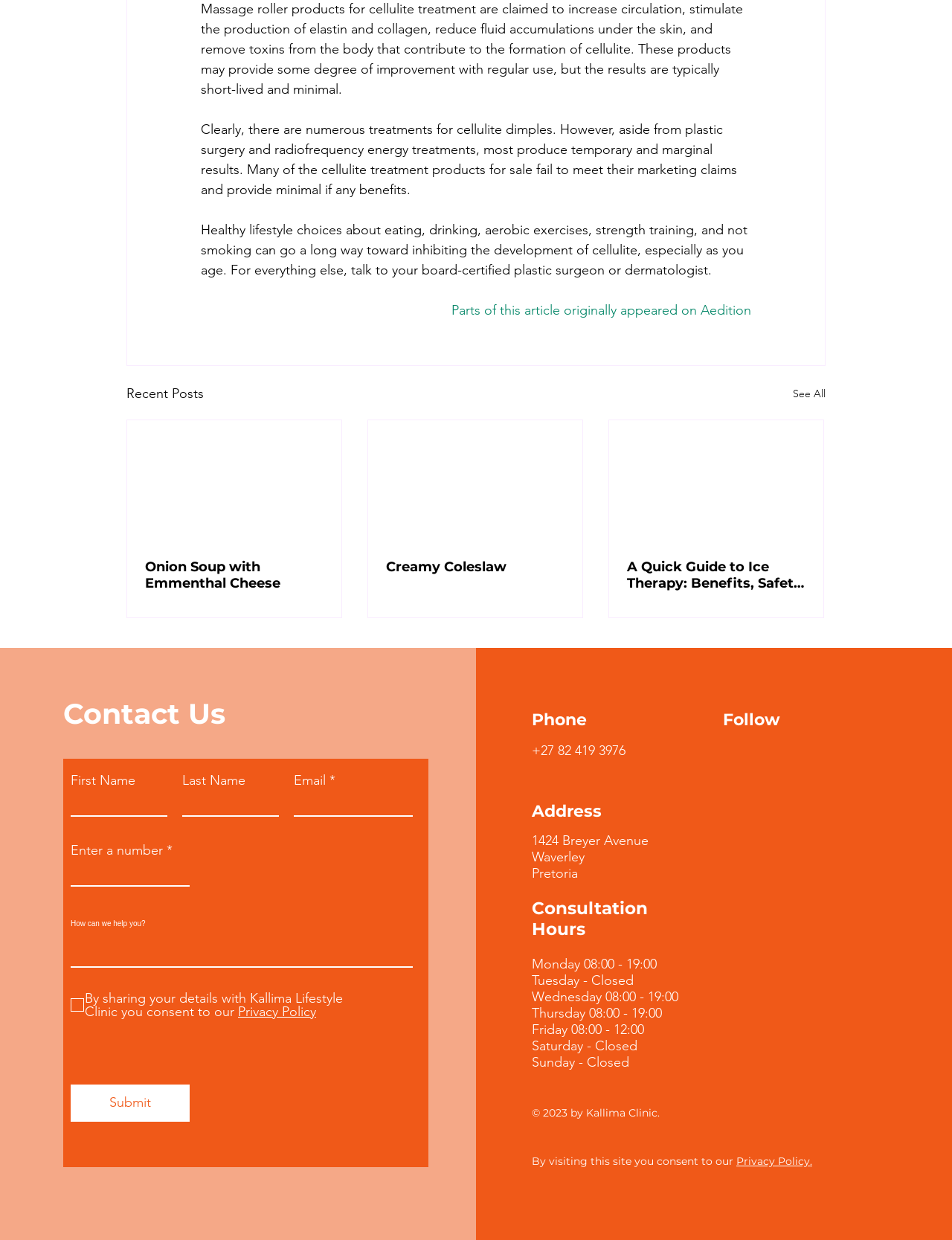Please reply to the following question using a single word or phrase: 
What are the consultation hours on Mondays?

08:00 - 19:00